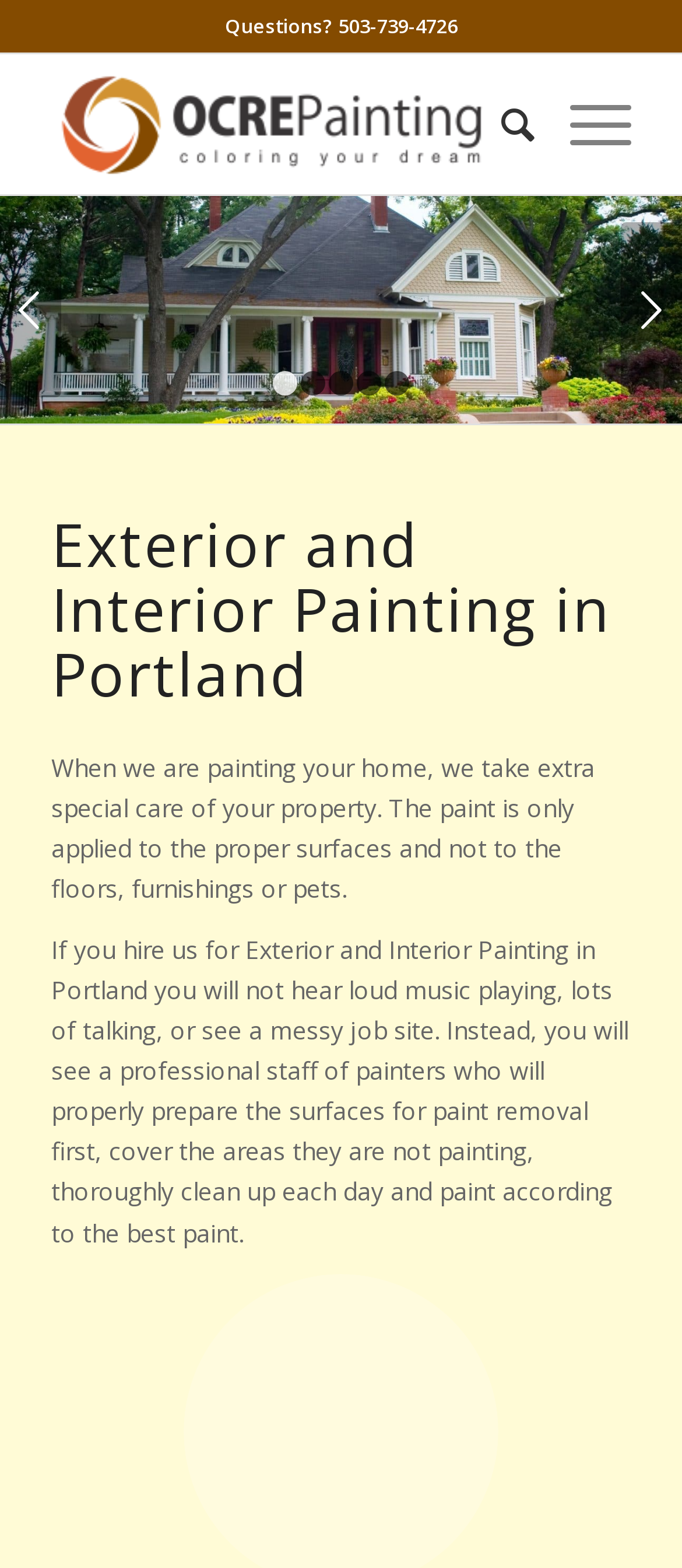Please specify the bounding box coordinates of the region to click in order to perform the following instruction: "View page 1".

[0.4, 0.235, 0.436, 0.251]